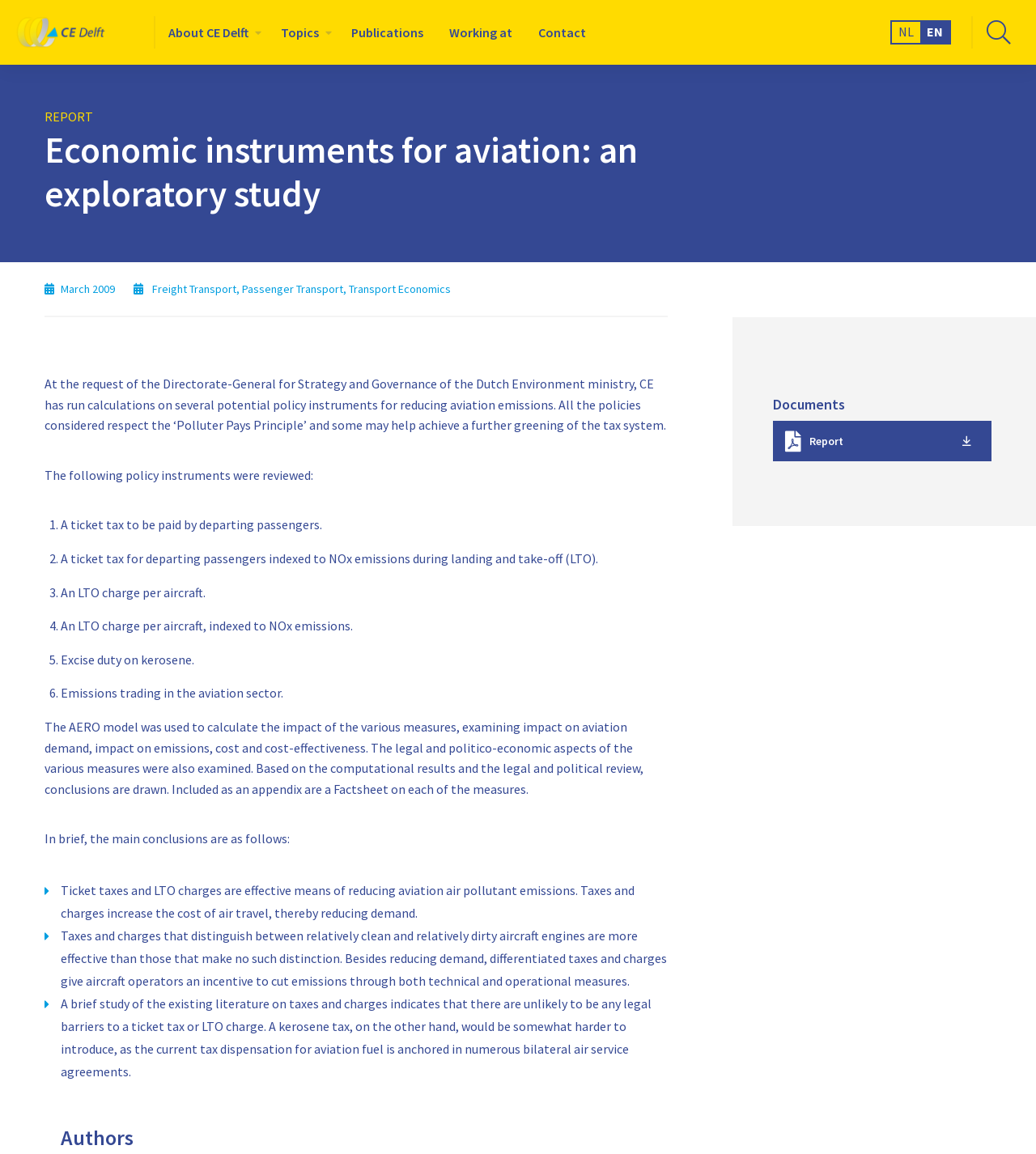Determine the bounding box coordinates (top-left x, top-left y, bottom-right x, bottom-right y) of the UI element described in the following text: Logo CE Delft

[0.016, 0.014, 0.15, 0.042]